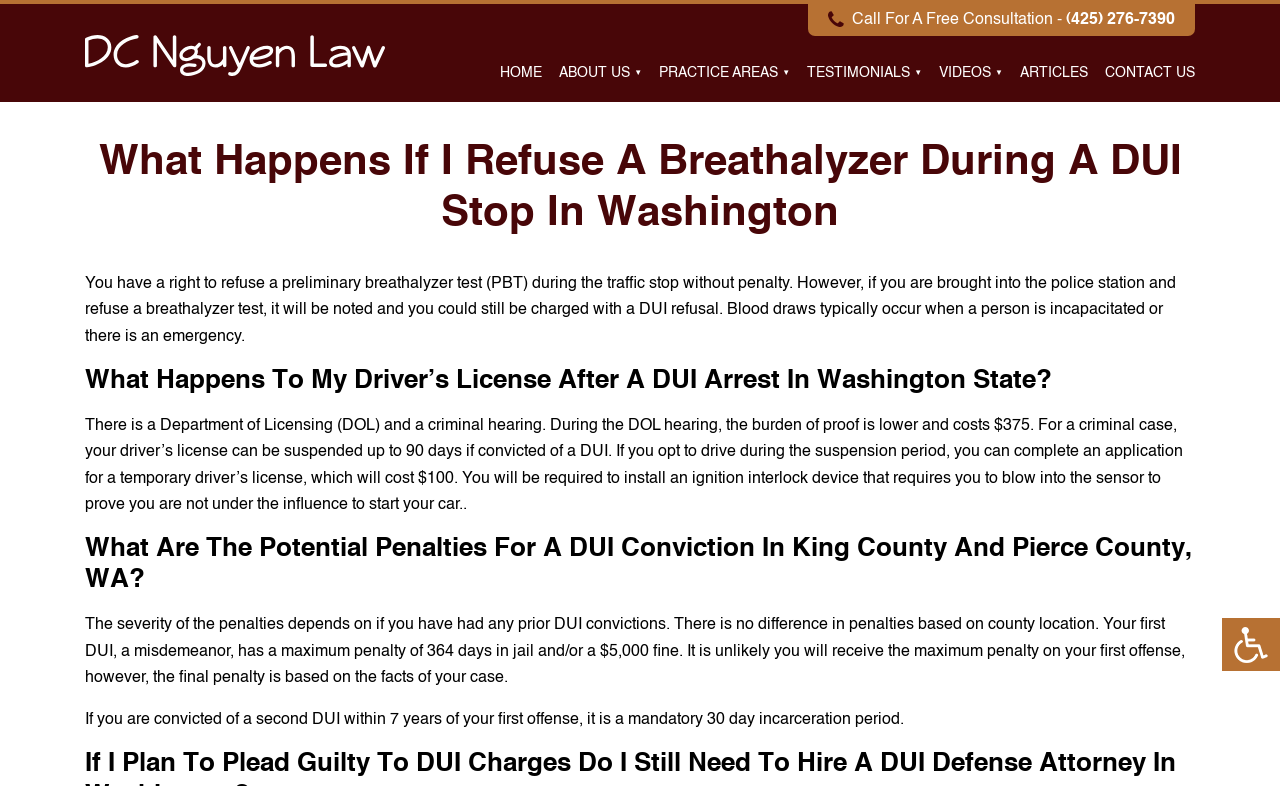Provide the bounding box coordinates of the HTML element described by the text: "Super Price".

None